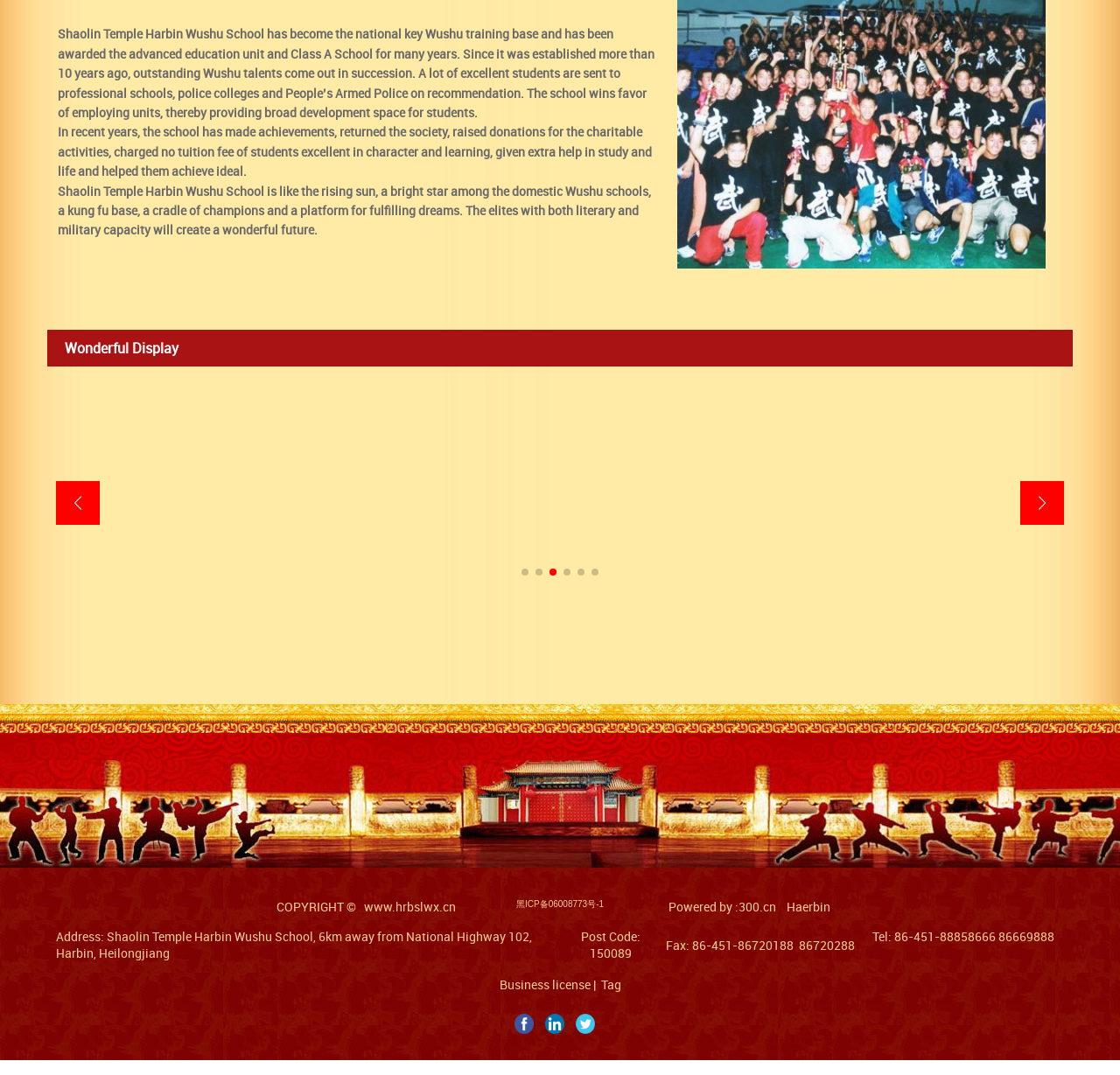Provide the bounding box coordinates of the area you need to click to execute the following instruction: "Contact via fax".

[0.594, 0.885, 0.618, 0.901]